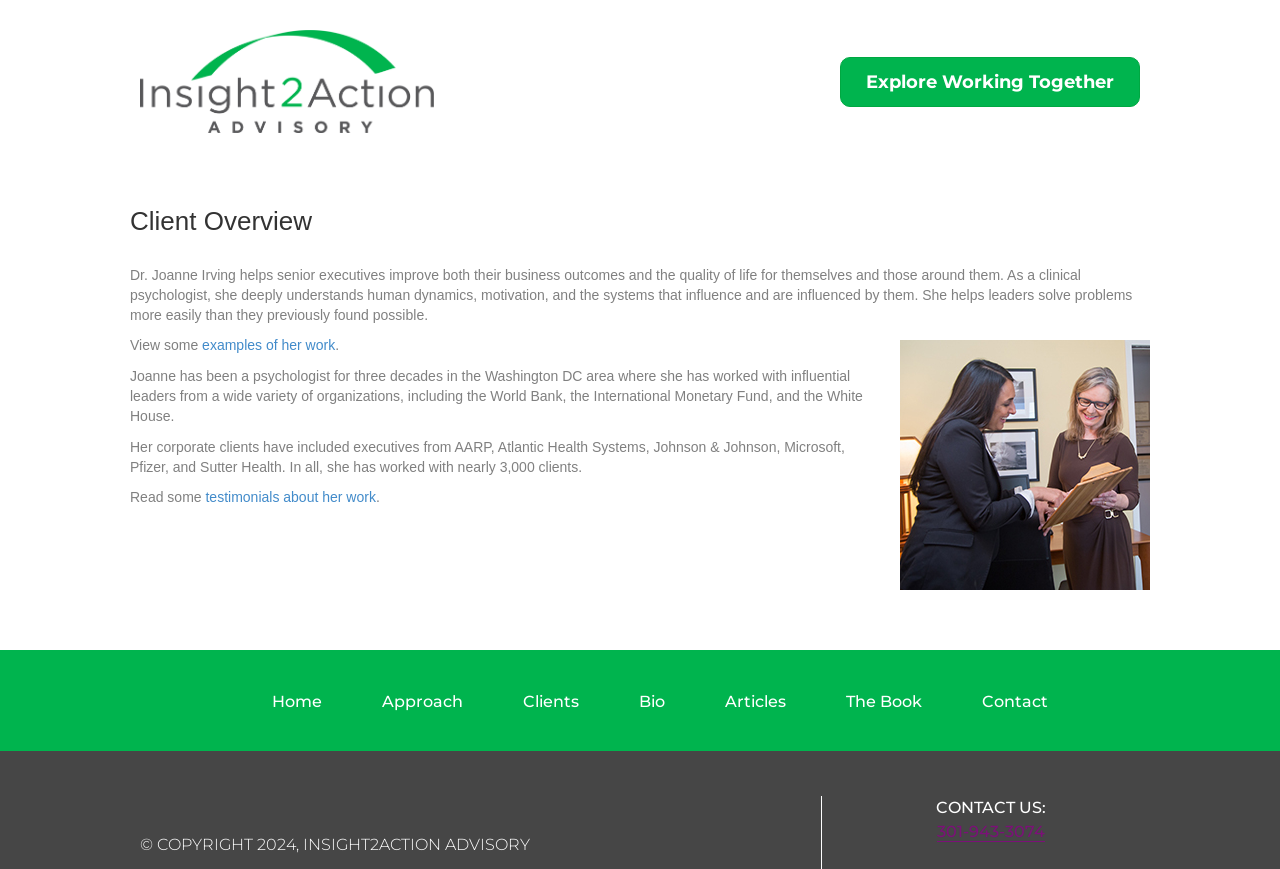Identify the bounding box coordinates for the UI element described as follows: "Explore Working Together". Ensure the coordinates are four float numbers between 0 and 1, formatted as [left, top, right, bottom].

[0.656, 0.065, 0.891, 0.123]